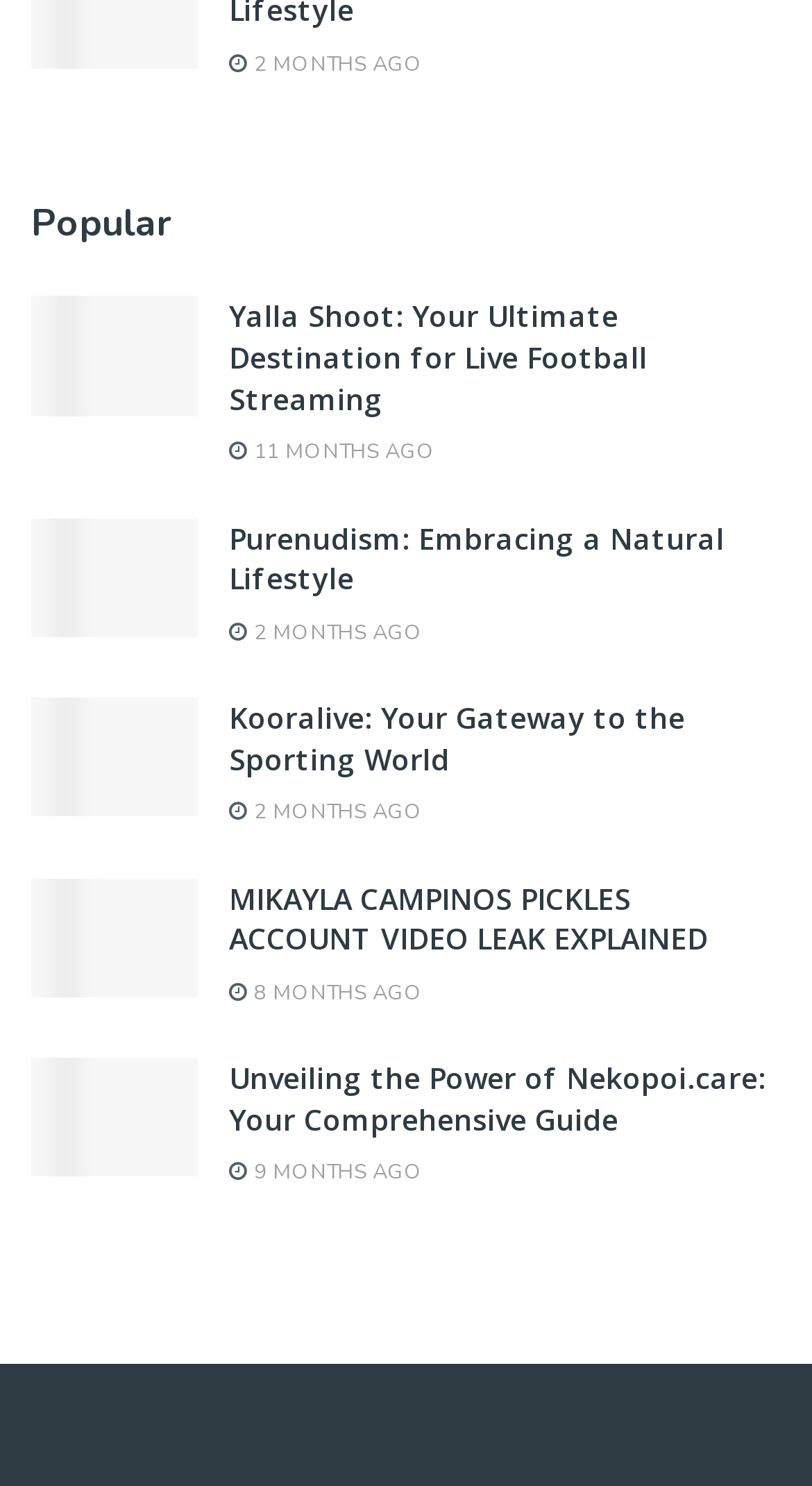Please locate the bounding box coordinates of the region I need to click to follow this instruction: "Click on 'children various benefits'".

None